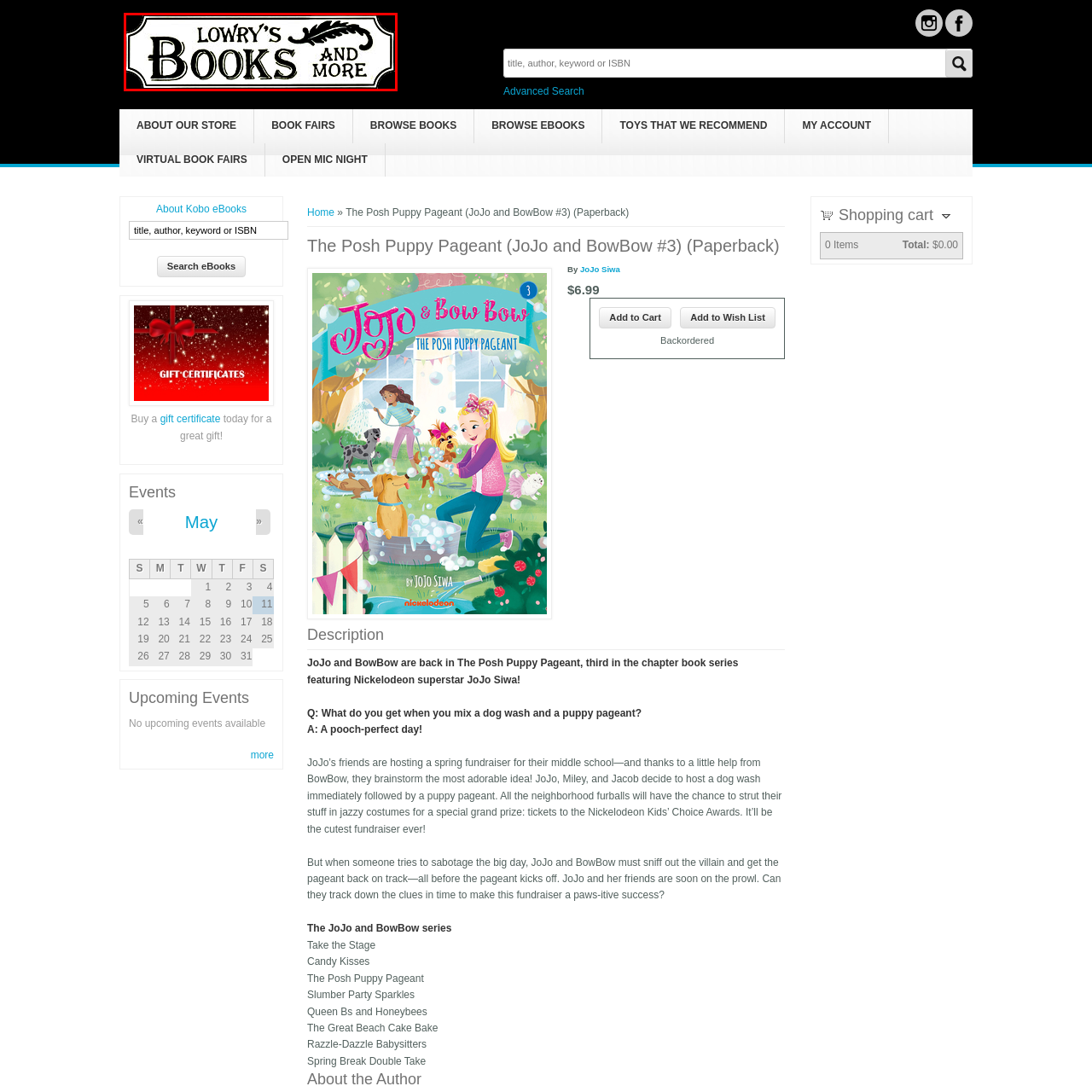Focus on the image surrounded by the red bounding box, please answer the following question using a single word or phrase: What is the font style of 'BOOKS'?

Bold